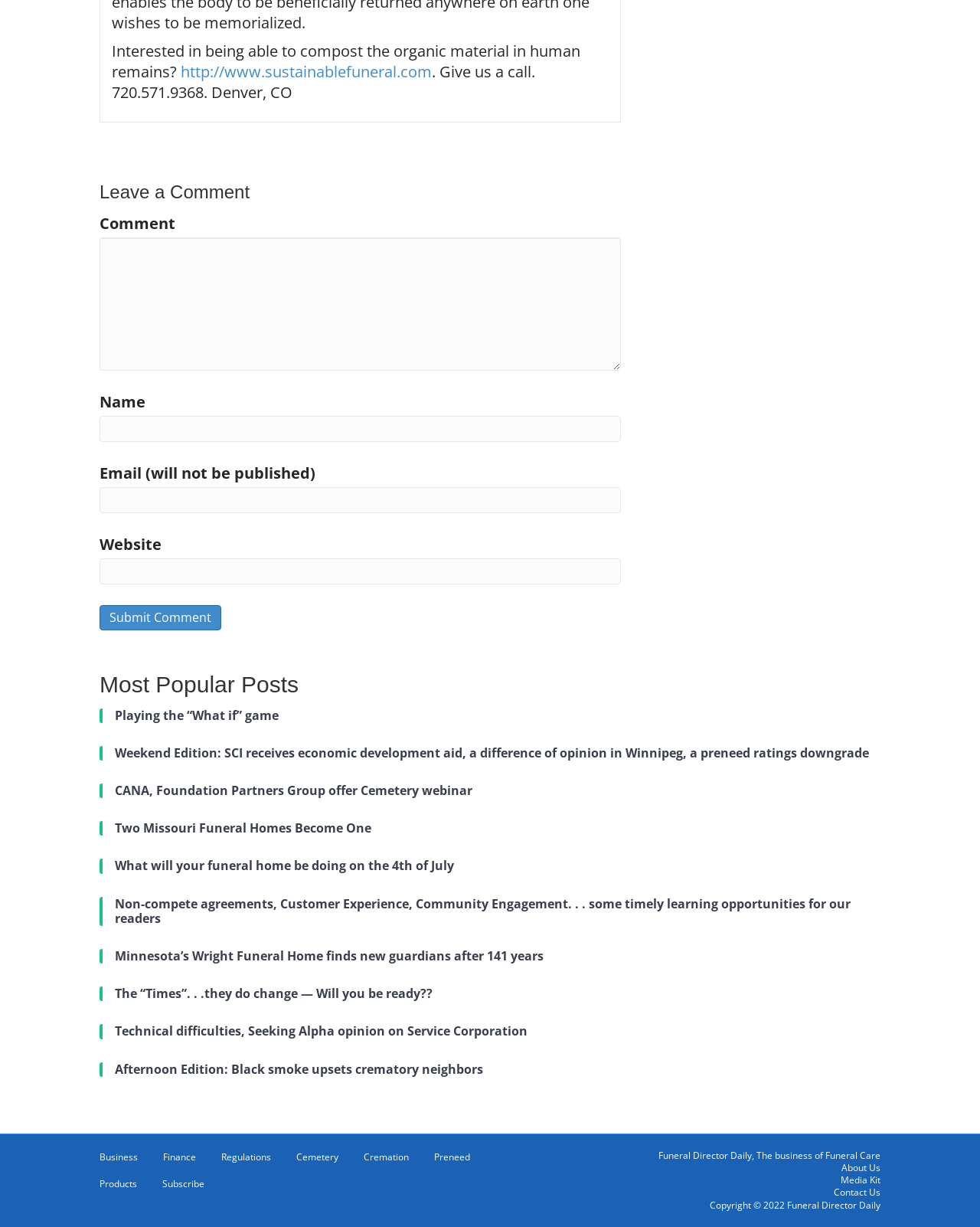Find the bounding box coordinates of the element's region that should be clicked in order to follow the given instruction: "View the recent post about Dynamic Dispatch". The coordinates should consist of four float numbers between 0 and 1, i.e., [left, top, right, bottom].

None